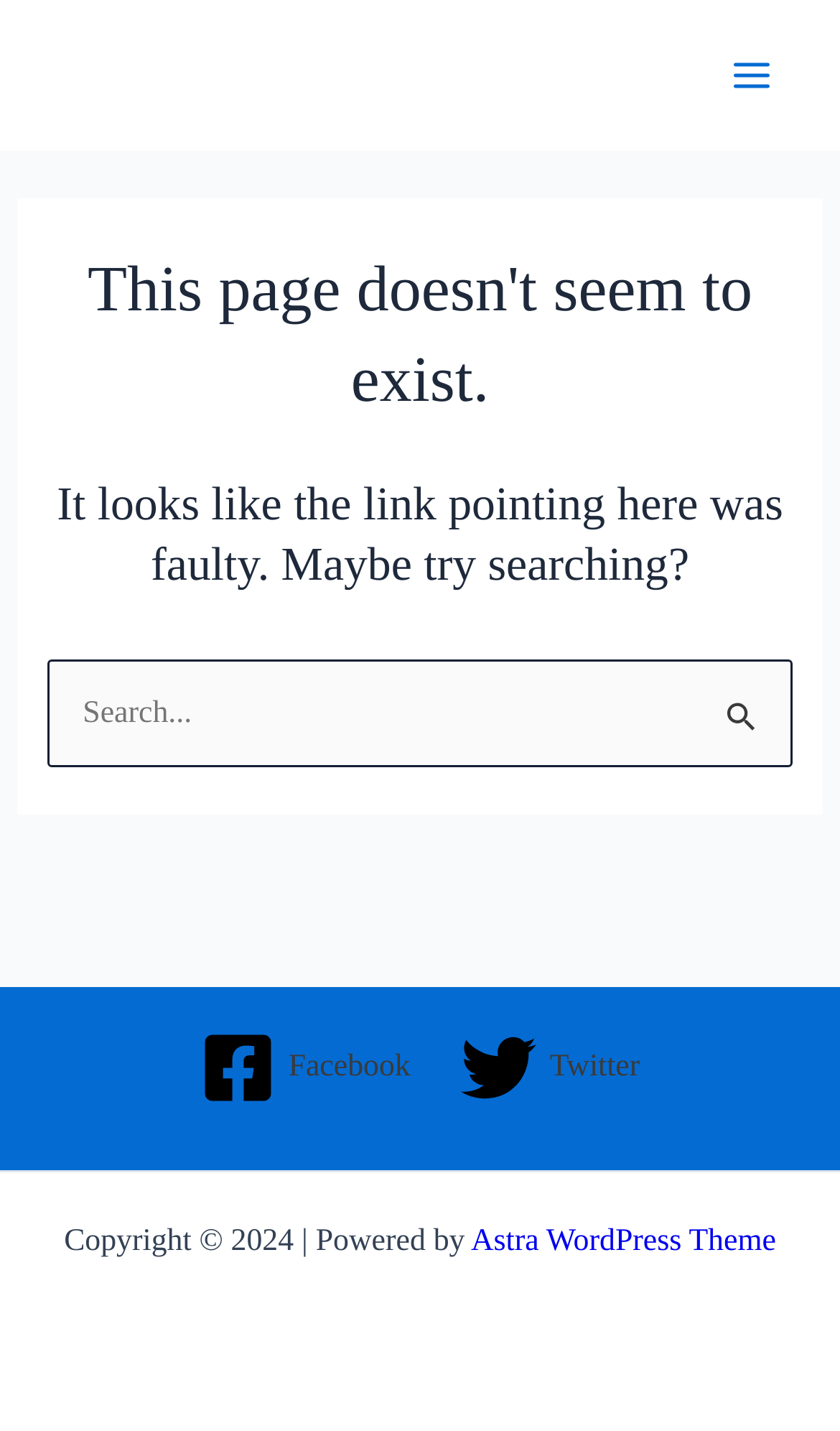Based on the visual content of the image, answer the question thoroughly: What is the purpose of the search box?

I inferred the purpose of the search box by looking at the surrounding elements. The search box has a label 'Search for:' and a button 'Search Submit', which suggests that it is used to search for something.